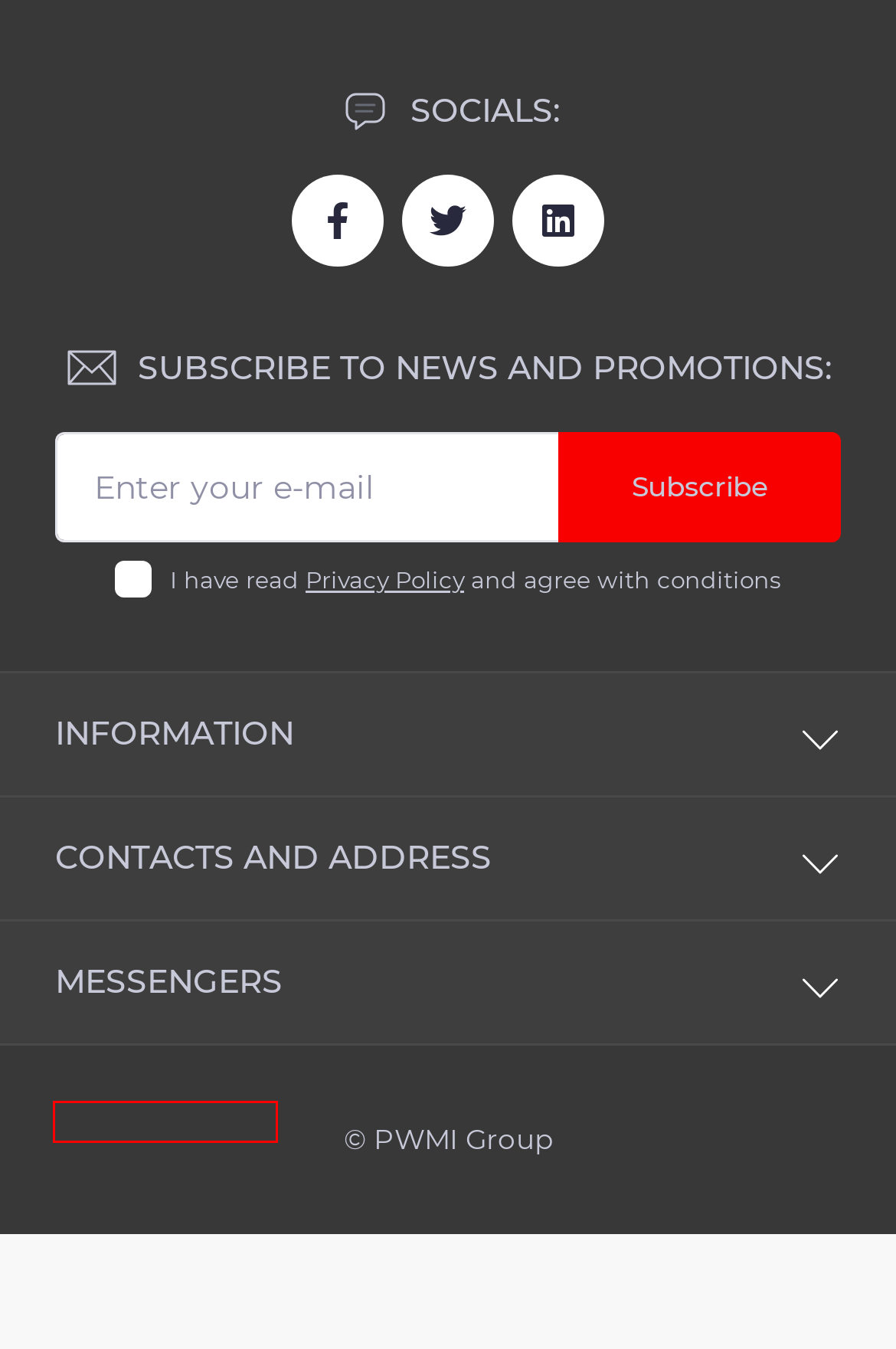You are provided with a screenshot of a webpage that includes a red rectangle bounding box. Please choose the most appropriate webpage description that matches the new webpage after clicking the element within the red bounding box. Here are the candidates:
A. Purchase a Gift Certificate
B. Find Your Favorite Brand
C. Product Returns
D. About Us
E. Delivery Information
F. Privacy Policy
G. Site Map
H. Contact Us

A